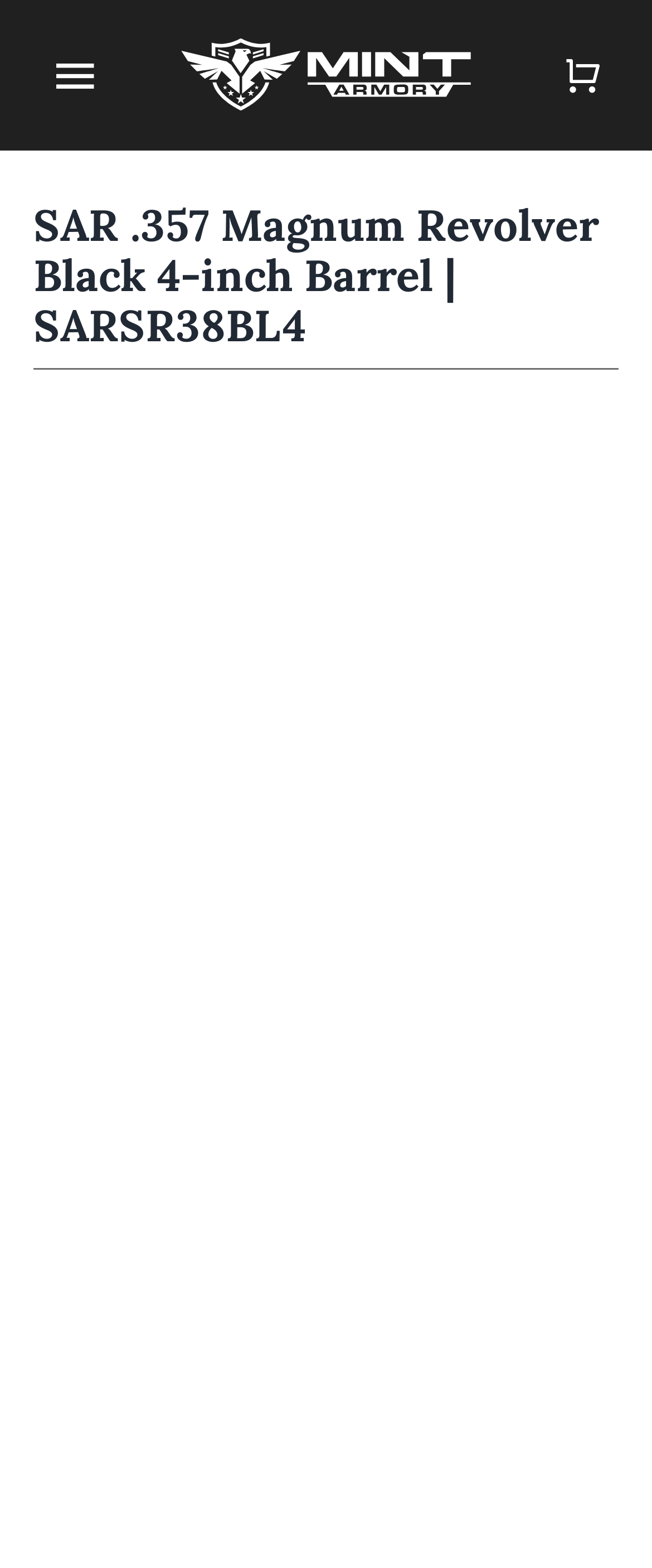What is the length of the revolver barrel?
Please give a detailed and elaborate explanation in response to the question.

I found the answer by looking at the heading element with the text 'SAR .357 Magnum Revolver Black 4-inch Barrel | SARSR38BL4' which indicates that the length of the revolver barrel is 4 inches.